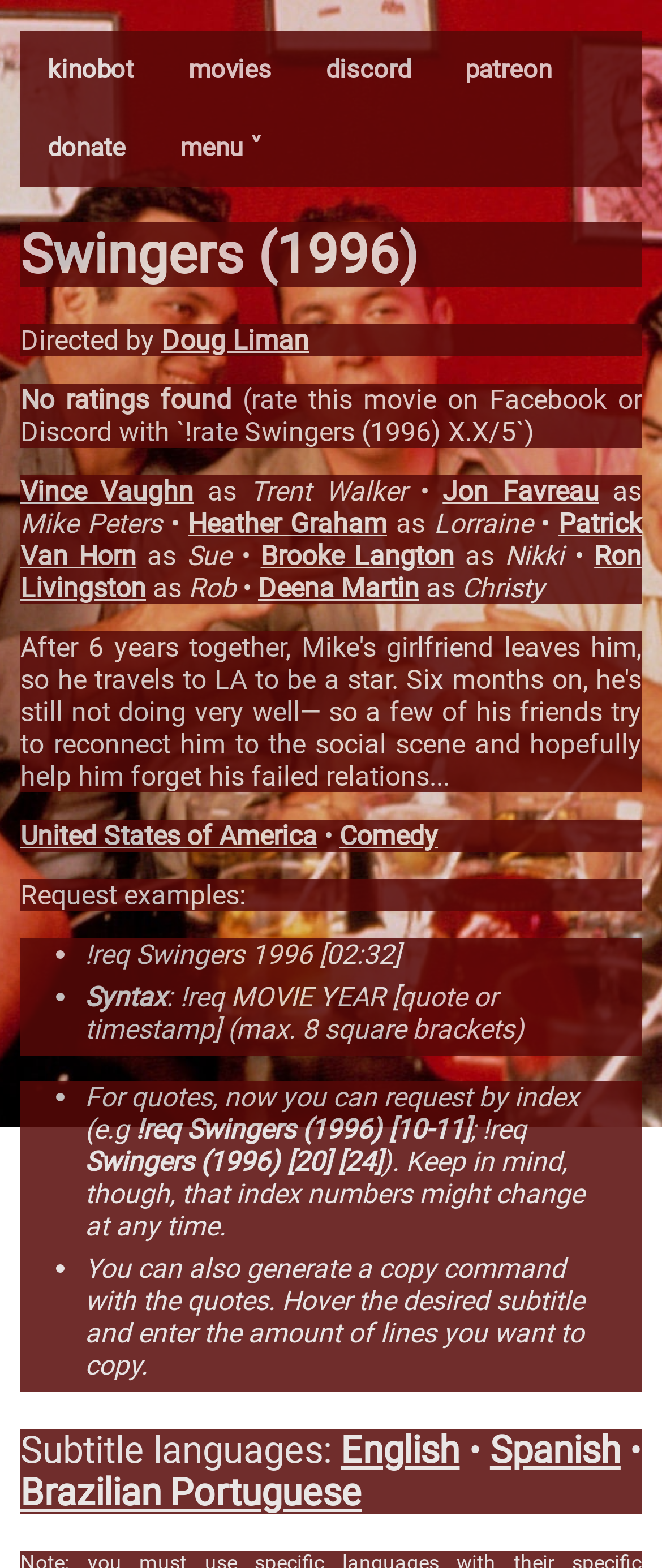Pinpoint the bounding box coordinates of the area that must be clicked to complete this instruction: "Rate this movie on Facebook or Discord".

[0.031, 0.244, 0.969, 0.286]